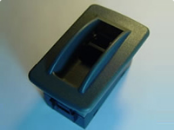What industries might use this component?
Look at the image and provide a short answer using one word or a phrase.

Automotive and consumer electronics